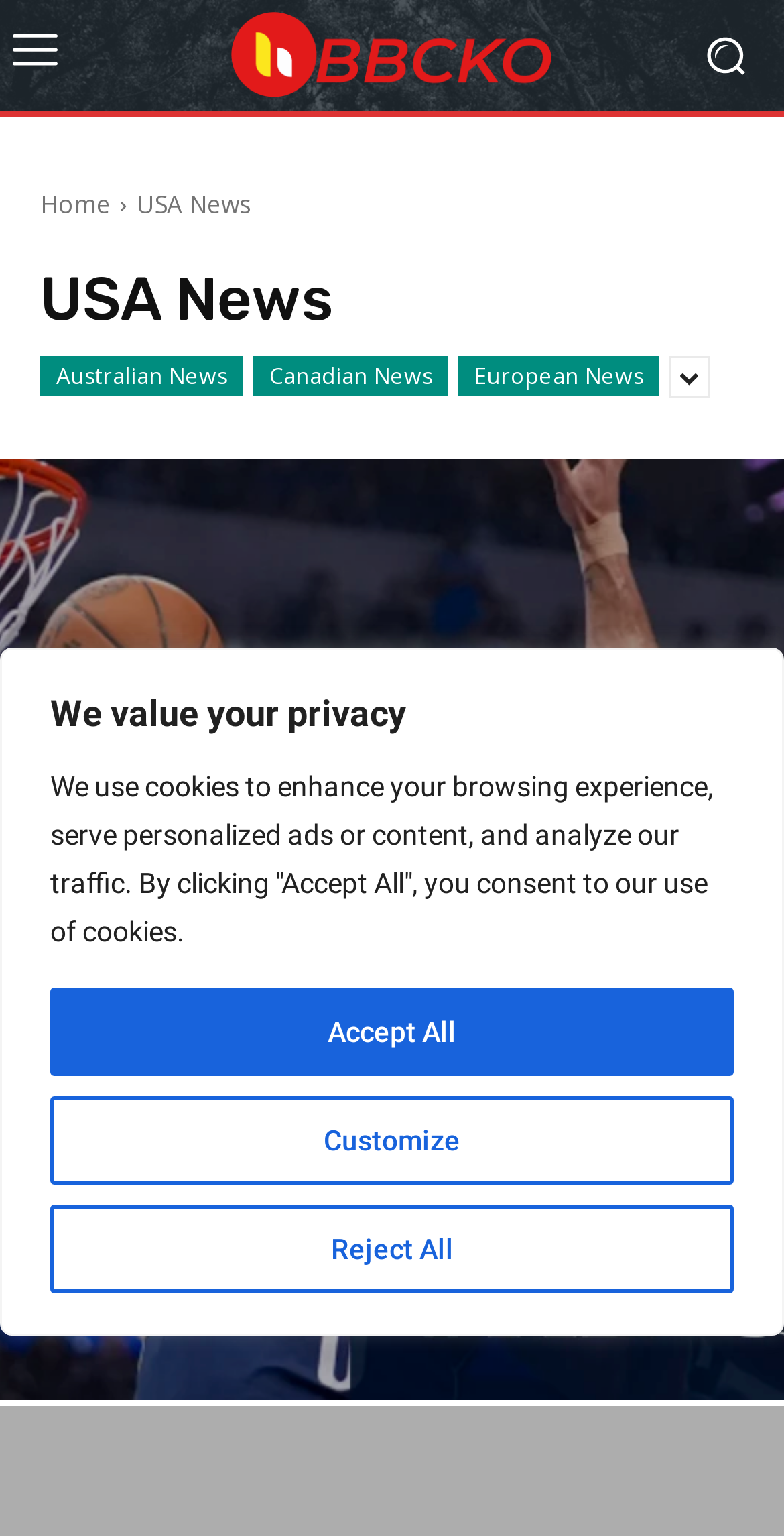Give the bounding box coordinates for the element described by: "Customize".

[0.064, 0.714, 0.936, 0.771]